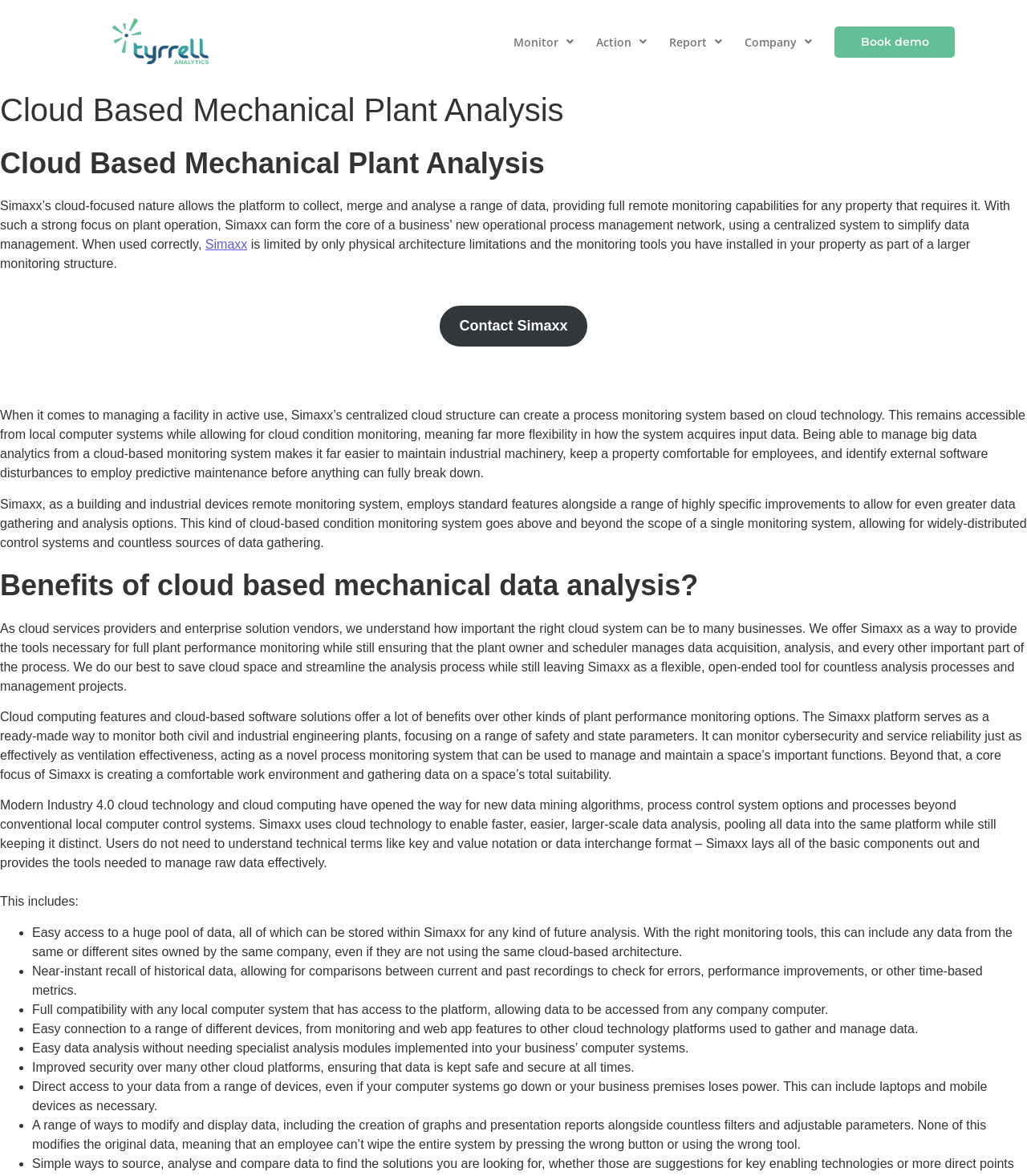Can you extract the headline from the webpage for me?

Cloud Based Mechanical Plant Analysis